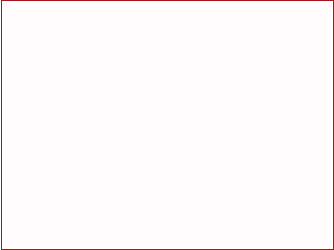Detail the scene shown in the image extensively.

The image features a section titled "Bravery Rewarded By Venus In Leo." This segment likely focuses on astrological insights regarding the influence of Venus on individuals with Leo placements, emphasizing themes of bravery and rewards in emotional or romantic contexts. The accompanying content may explore how Venus, as a planet associated with love and beauty, interacts with the Leo archetype, known for its boldness and charisma. Expect discussions on personal growth, recognition, and the interplay of these astrological factors in fostering self-confidence and rewarding experiences in life.